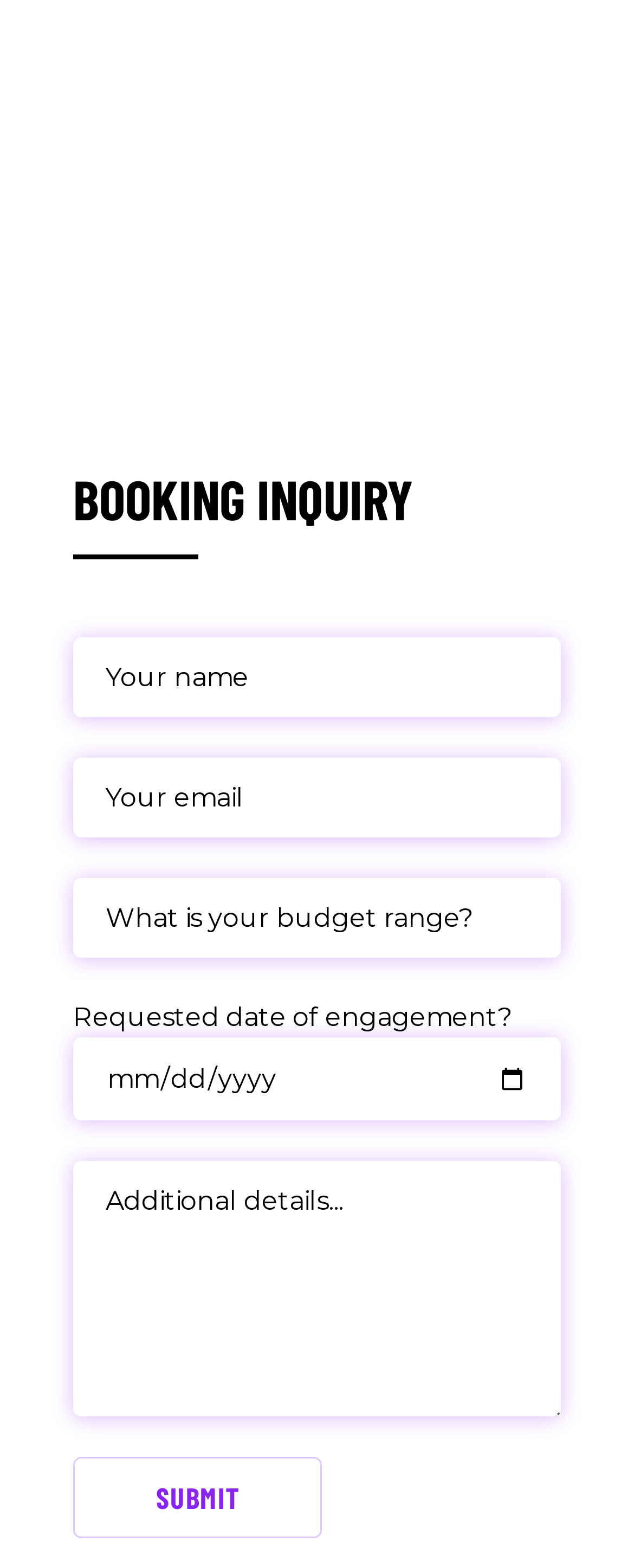What is the format of the requested date of engagement?
Give a comprehensive and detailed explanation for the question.

The date picker has three spin buttons for month, day, and year, with the month and day spin buttons having a '/' separator in between, suggesting that the format of the requested date of engagement is MM/DD/YYYY.